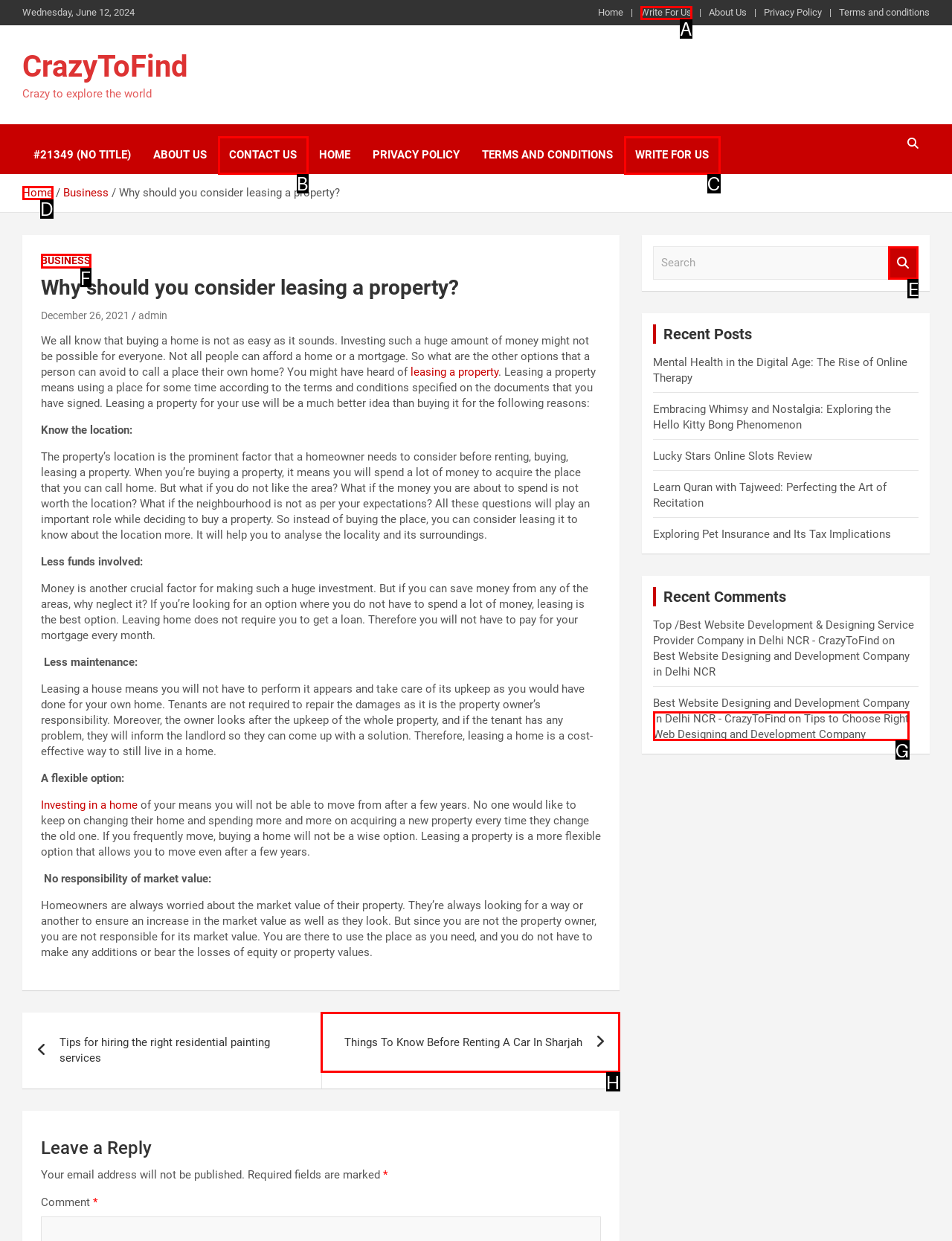Select the option that matches this description: Write For Us
Answer by giving the letter of the chosen option.

A